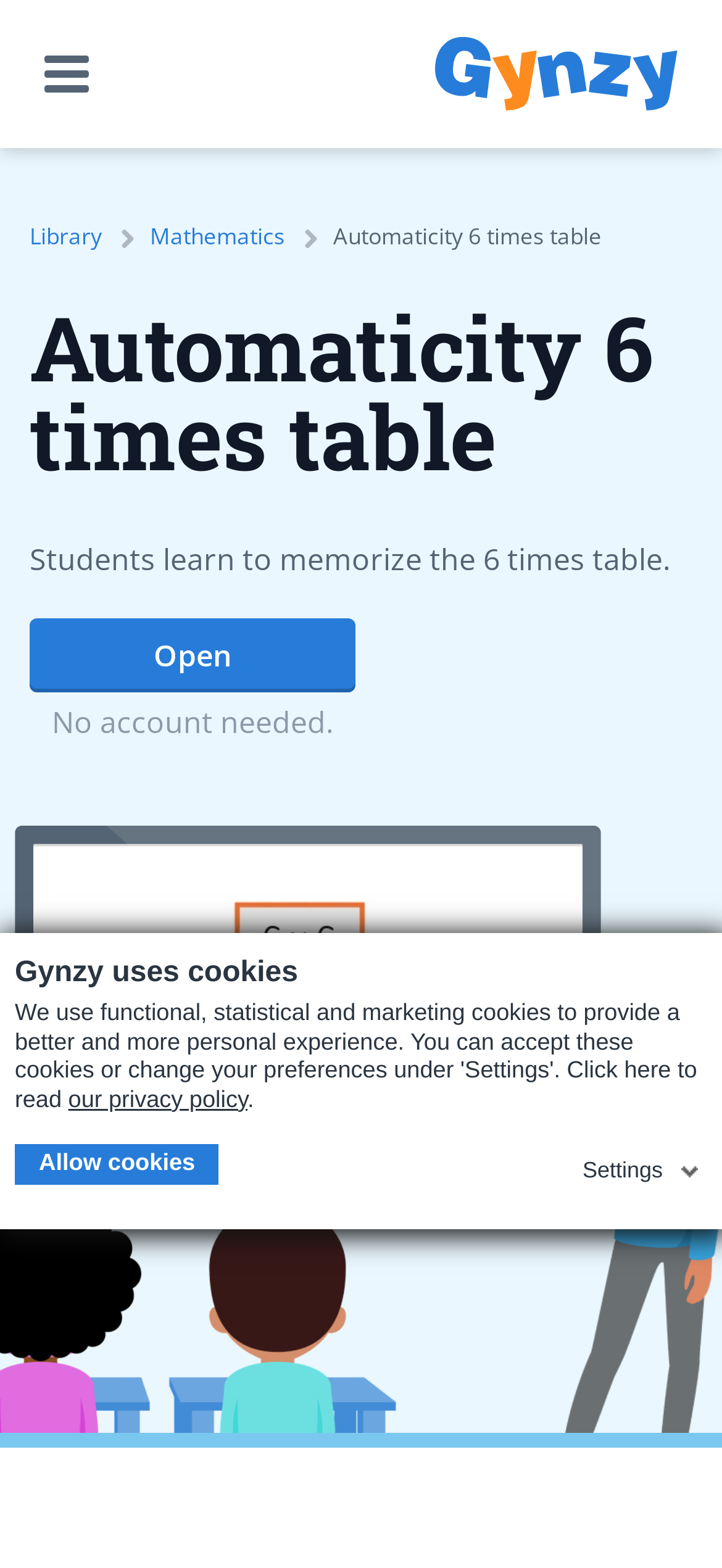Find the bounding box coordinates for the area that must be clicked to perform this action: "View the Library".

[0.041, 0.142, 0.162, 0.161]